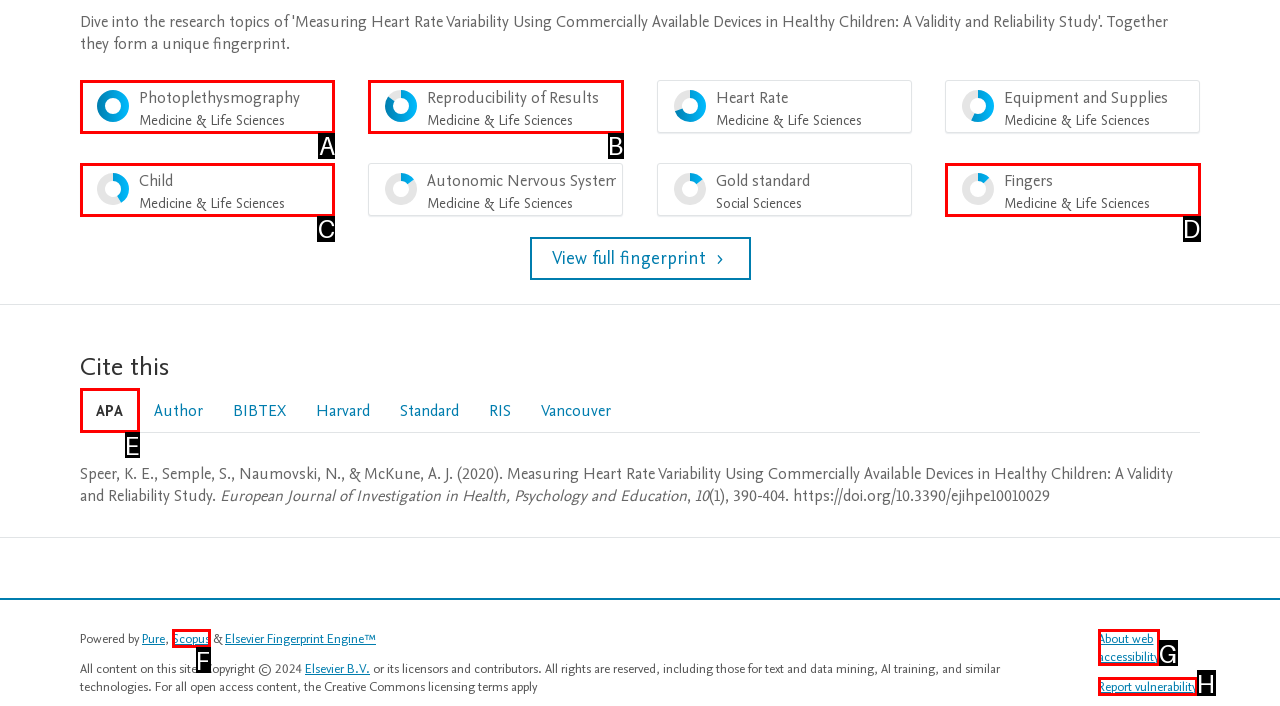Refer to the element description: Scopus and identify the matching HTML element. State your answer with the appropriate letter.

F